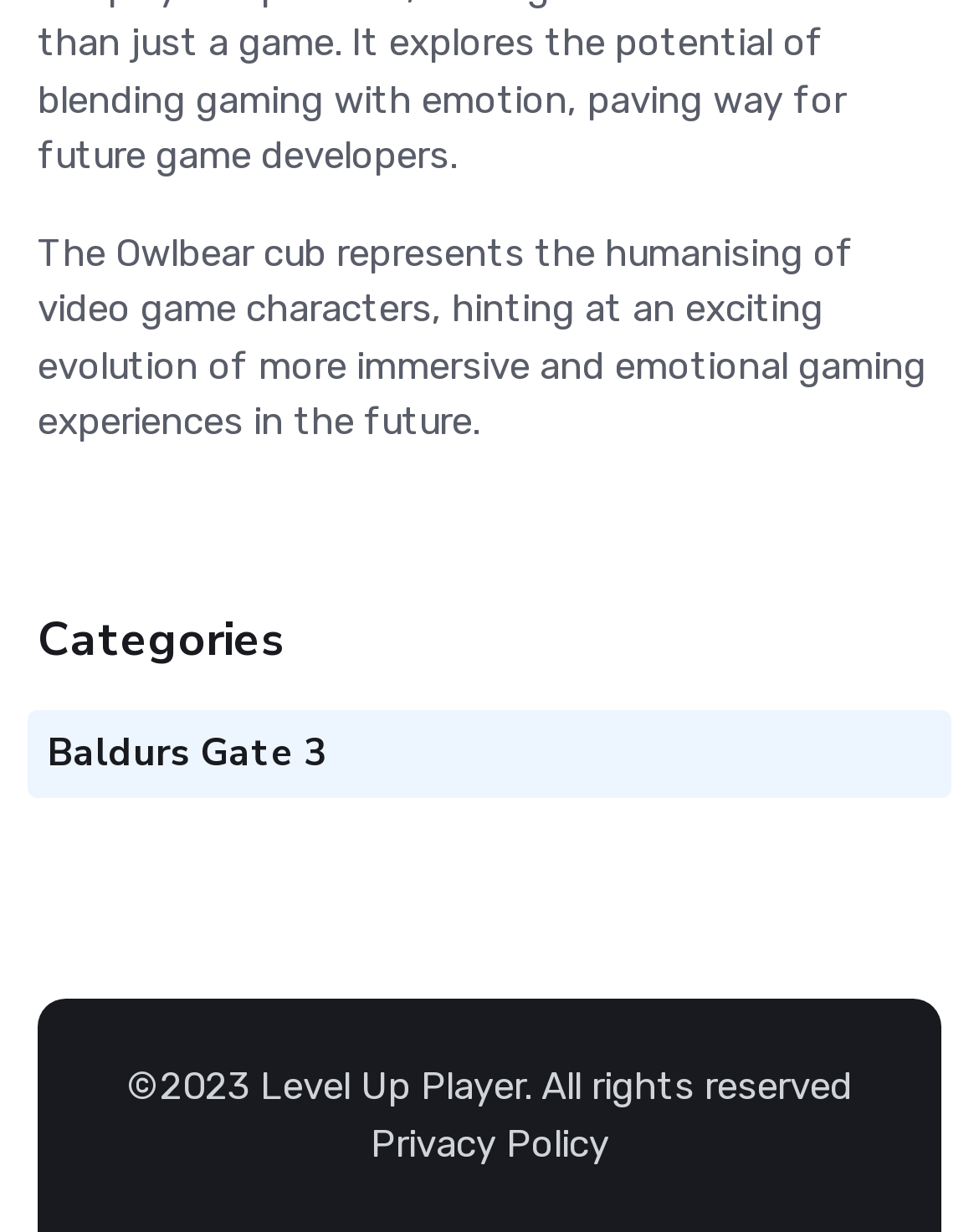Use the details in the image to answer the question thoroughly: 
Who owns the copyright of the website?

The copyright information is located at the bottom of the webpage, where it says '©2023 Level Up Player. All rights reserved'. This indicates that Level Up Player owns the copyright of the website.